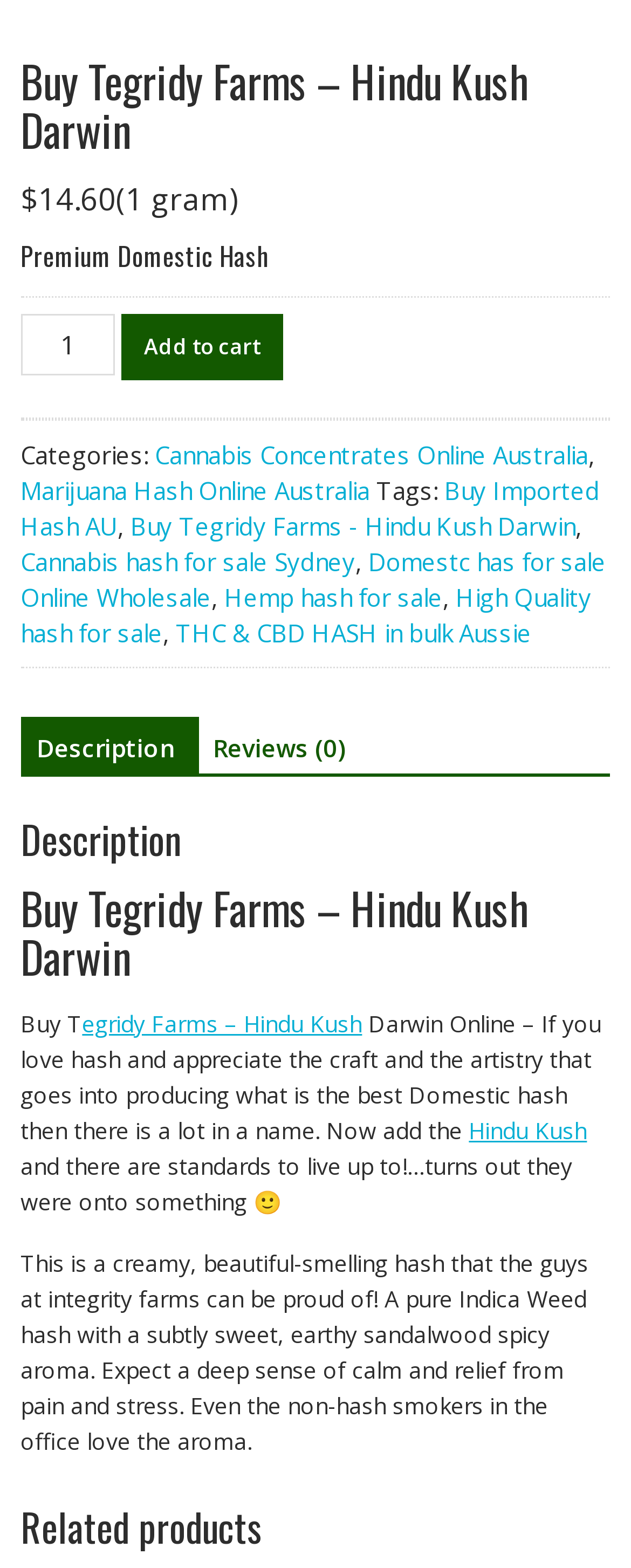Identify the bounding box coordinates of the specific part of the webpage to click to complete this instruction: "Read reviews".

[0.338, 0.457, 0.548, 0.496]